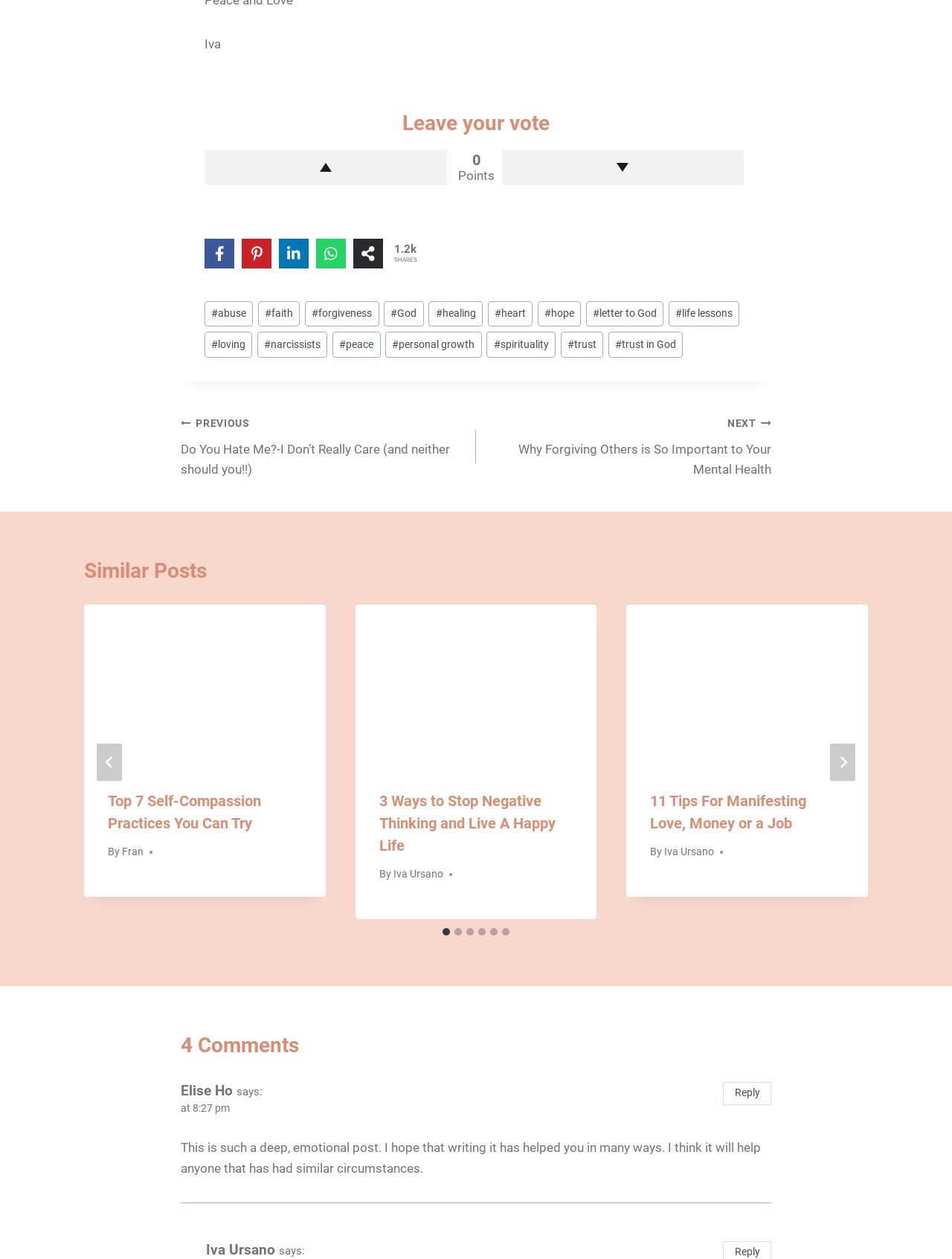What is the purpose of the buttons with up and down arrows?
Based on the content of the image, thoroughly explain and answer the question.

I found two link elements with OCR text ' Upvote' and ' Downvote' respectively, which suggests that the purpose of these buttons is to upvote or downvote the current post.